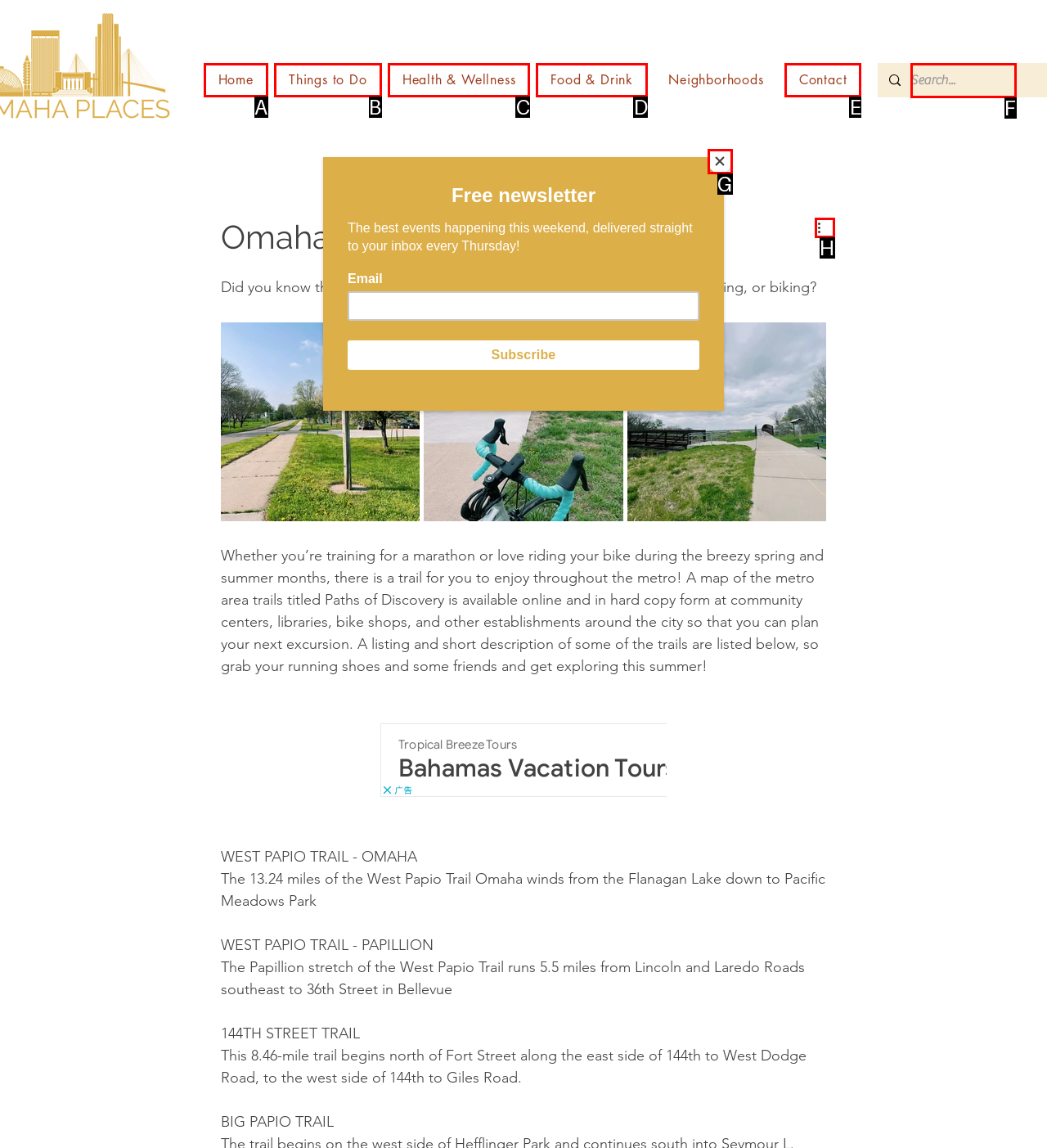Determine which option matches the element description: Contact
Answer using the letter of the correct option.

E